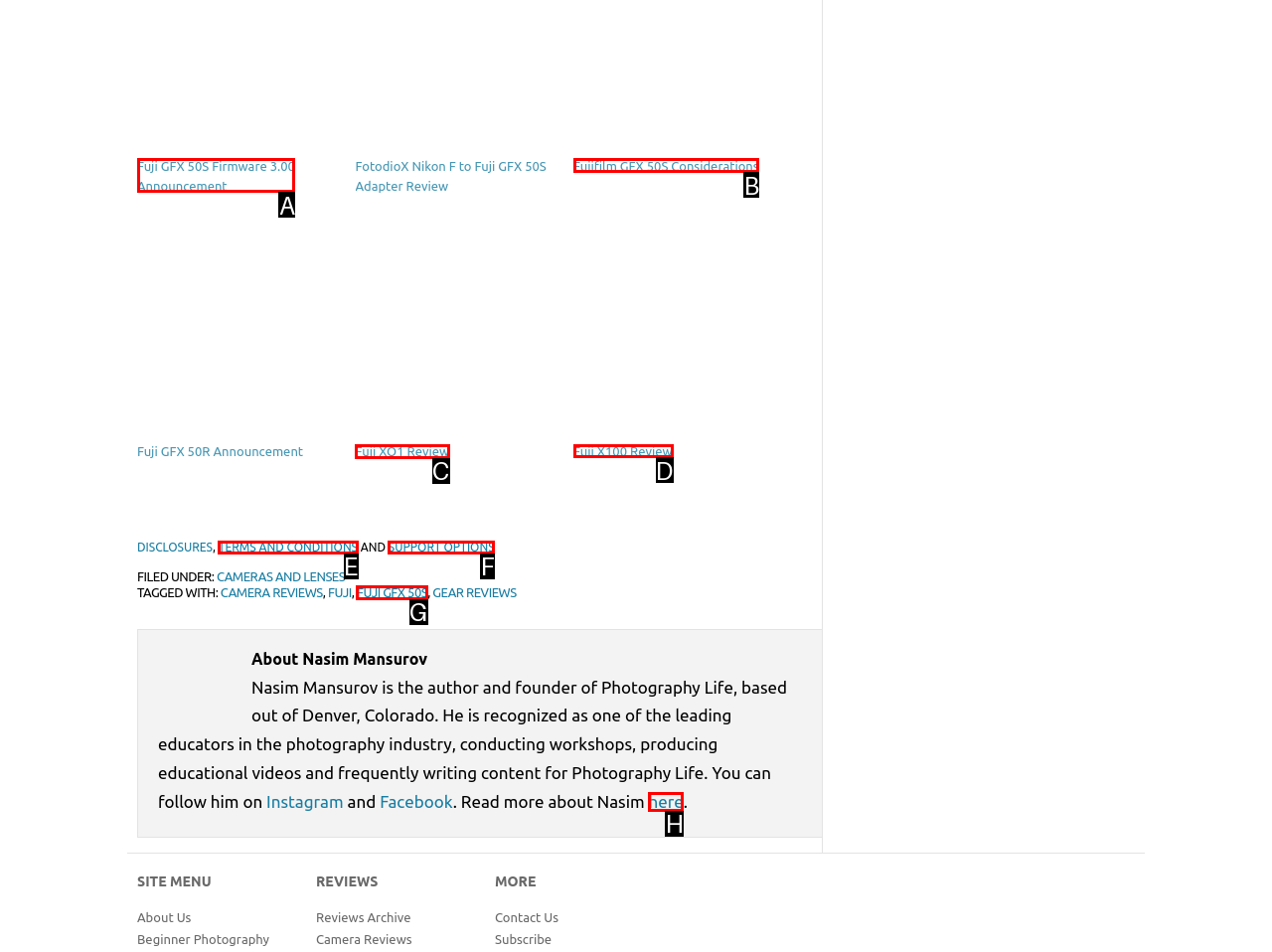Choose the HTML element that needs to be clicked for the given task: View Fuji X100 review Respond by giving the letter of the chosen option.

D